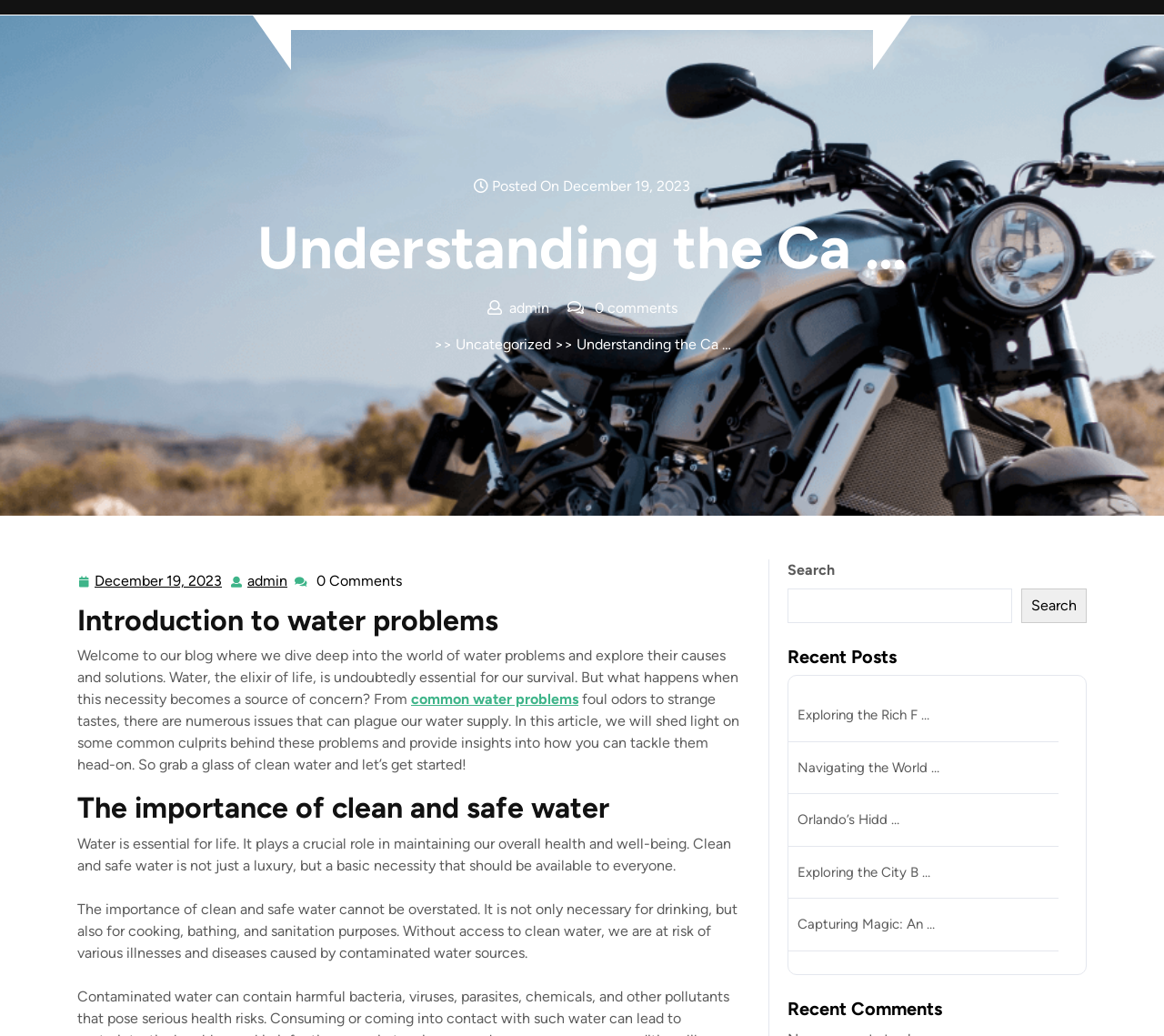Give the bounding box coordinates for the element described by: "parent_node: Search name="s"".

[0.677, 0.568, 0.87, 0.601]